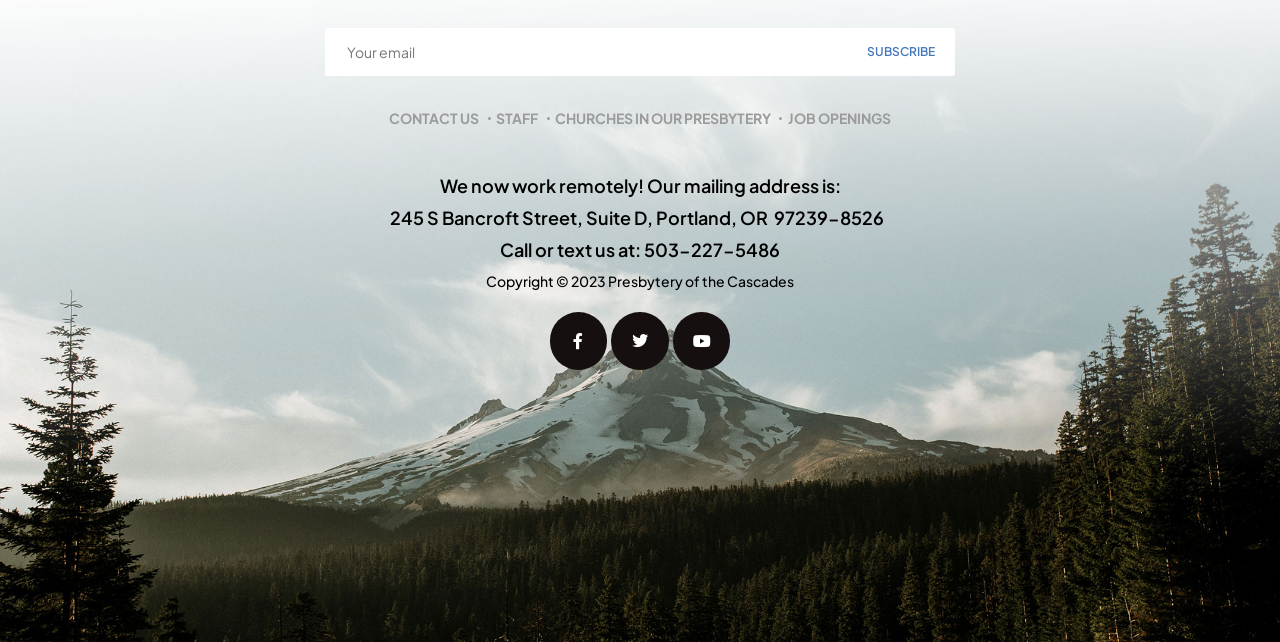Can you give a detailed response to the following question using the information from the image? What is the copyright year of the webpage?

The static text at the bottom of the page mentions 'Copyright © 2023 Presbytery of the Cascades', indicating that the webpage's content is copyrighted and the year of copyright is 2023.